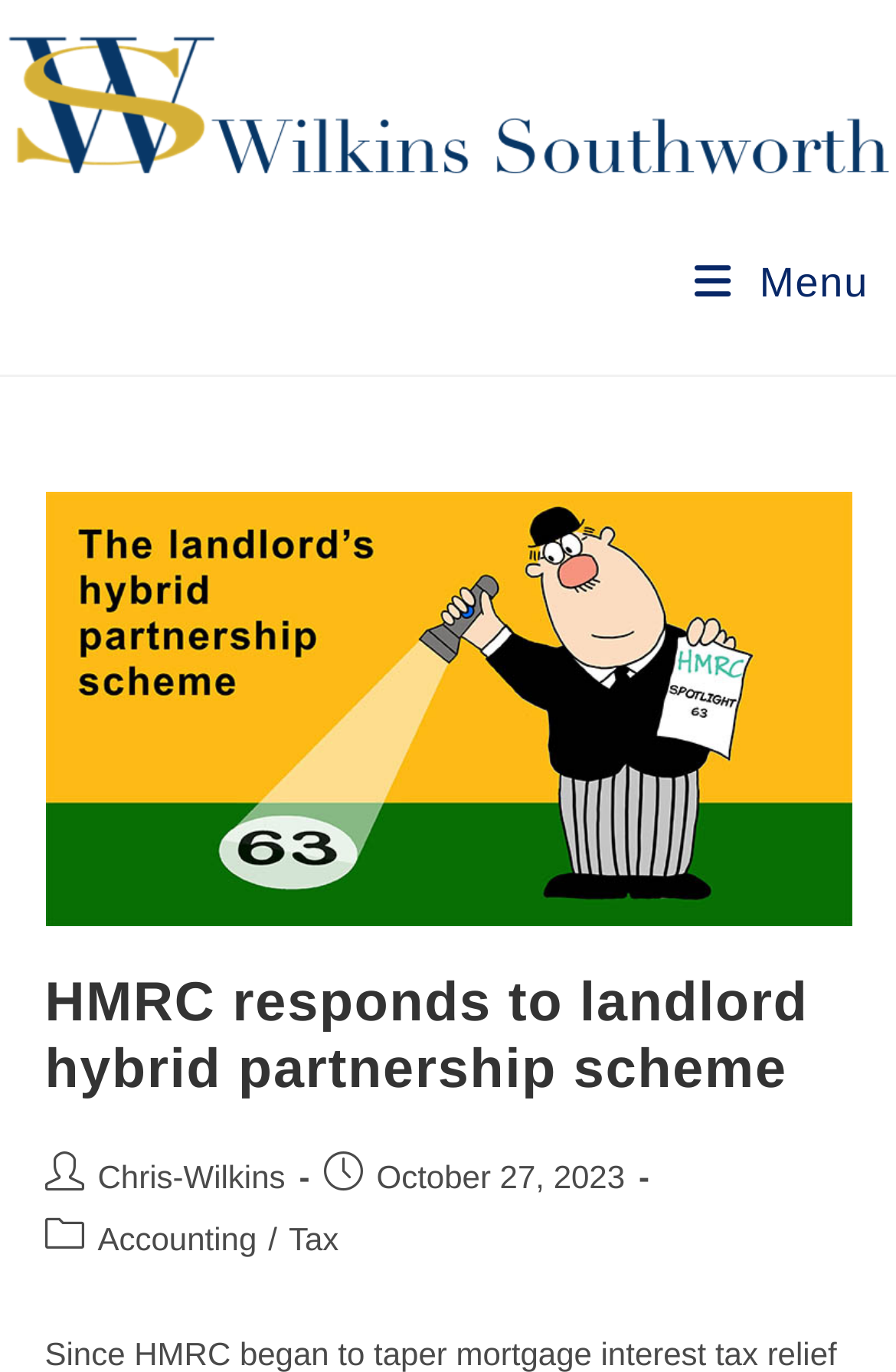Identify the bounding box for the UI element specified in this description: "Menu Close". The coordinates must be four float numbers between 0 and 1, formatted as [left, top, right, bottom].

[0.775, 0.141, 0.969, 0.274]